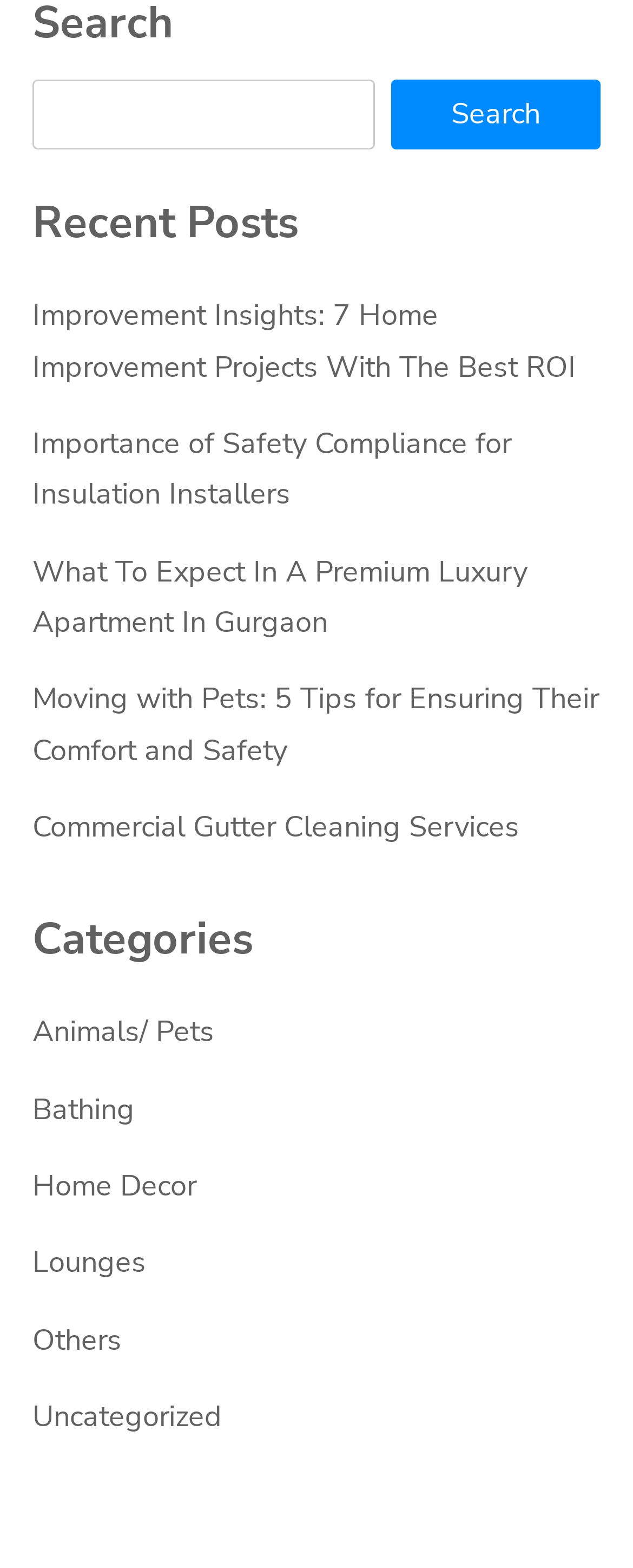Could you provide the bounding box coordinates for the portion of the screen to click to complete this instruction: "Read about Women's Bar Association Gathering"?

None